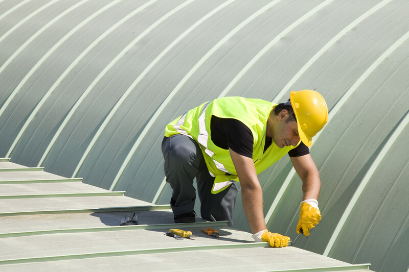What is the worker's posture?
Refer to the image and provide a thorough answer to the question.

The construction worker's focused posture suggests a hands-on approach to his work, as he uses tools laid out beside him on the roof surface, indicating a high level of concentration and attention to detail.